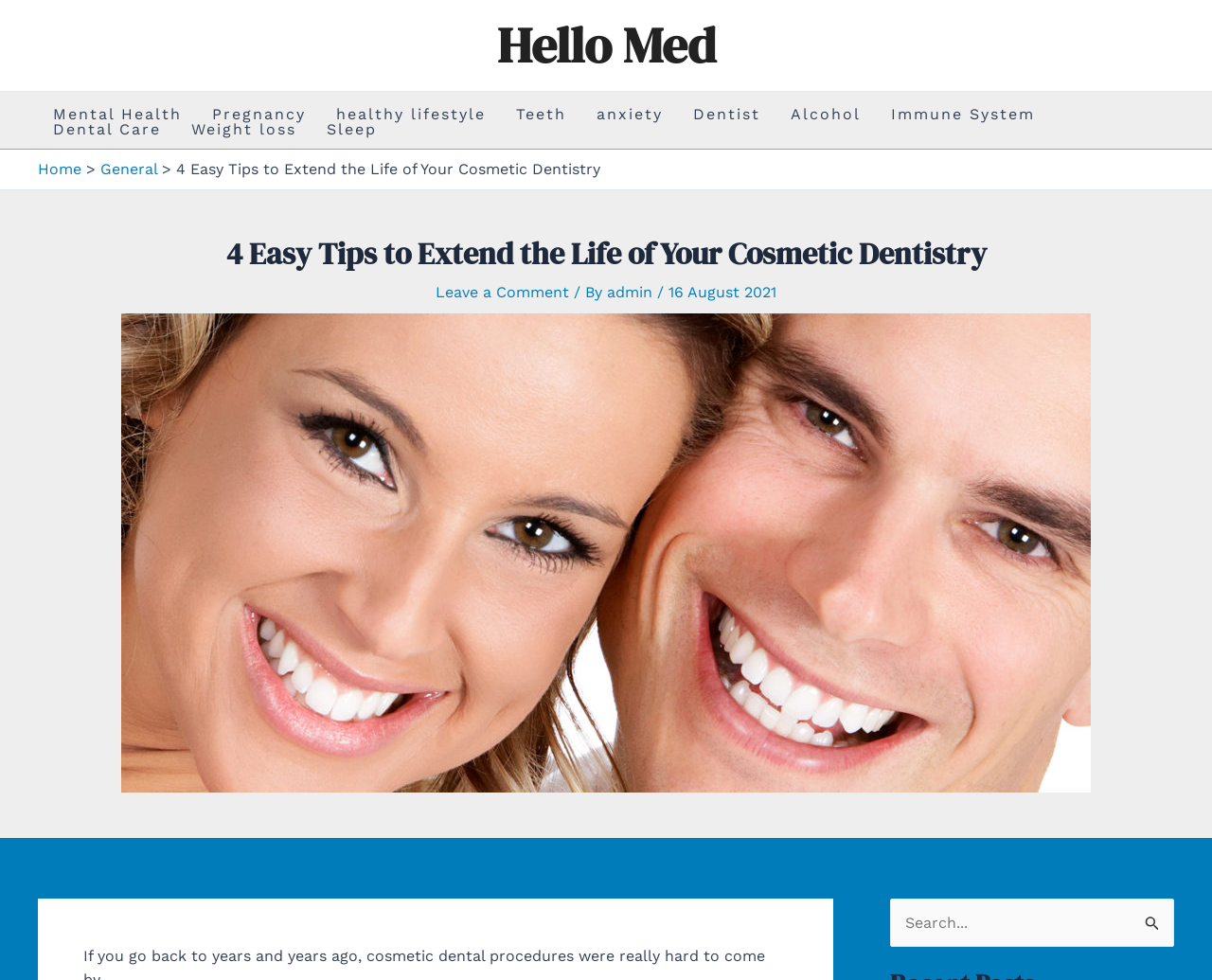Refer to the image and provide a thorough answer to this question:
What is the topic of the article?

I determined the answer by looking at the article title, which says '4 Easy Tips to Extend the Life of Your Cosmetic Dentistry', indicating that the topic of the article is related to cosmetic dentistry.